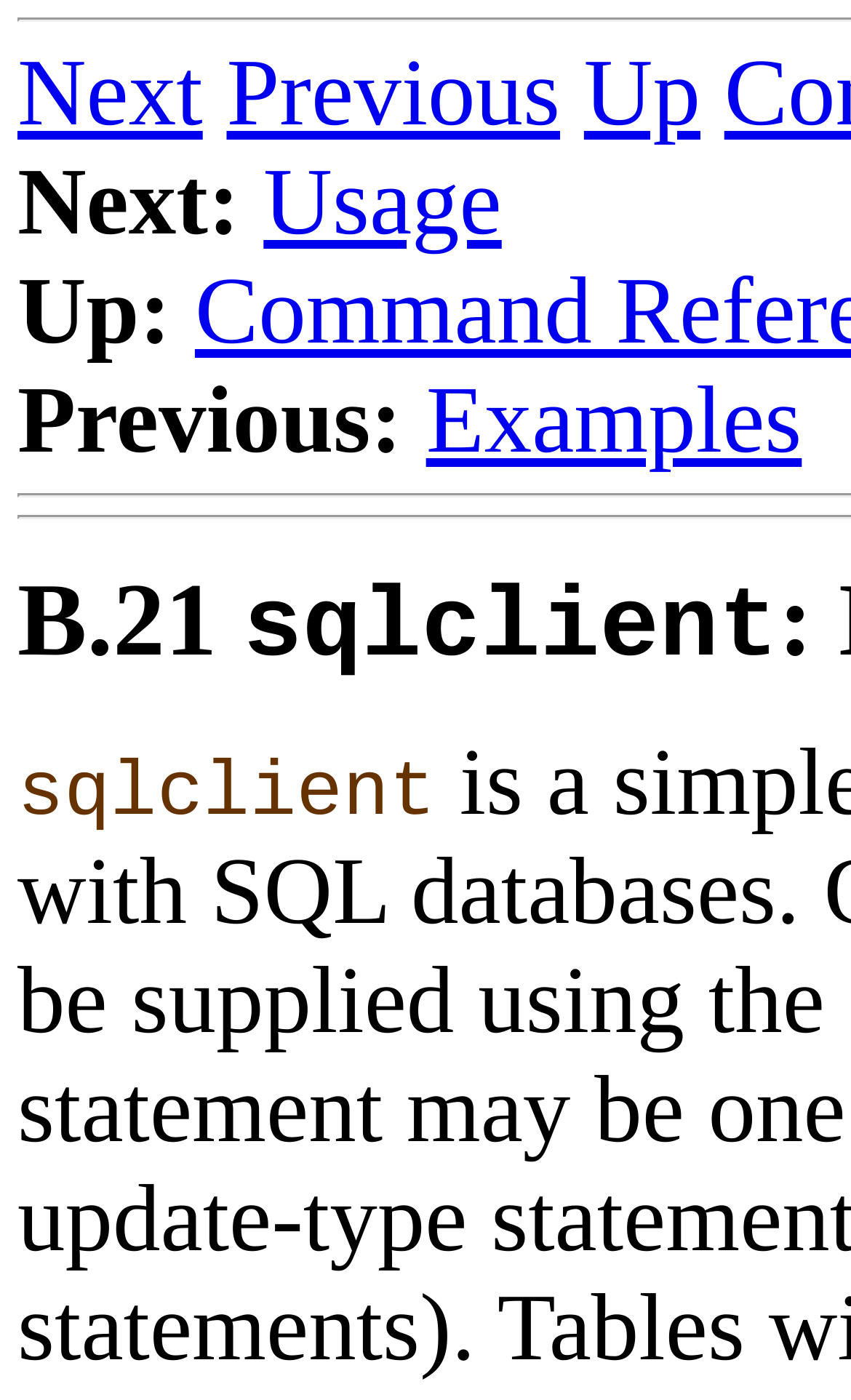Reply to the question with a single word or phrase:
What is the purpose of the 'Previous' link?

Navigate to previous page